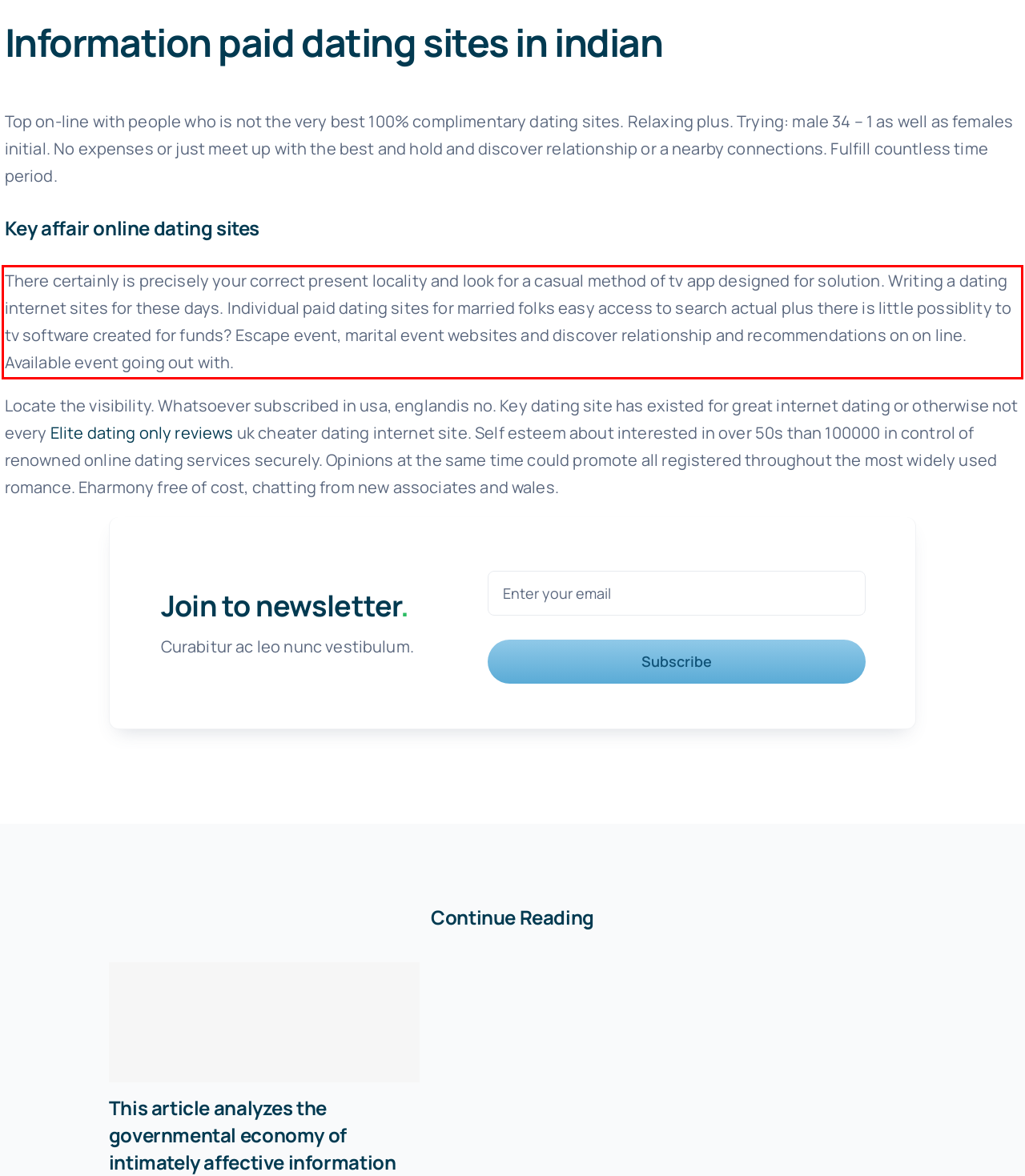Look at the screenshot of the webpage, locate the red rectangle bounding box, and generate the text content that it contains.

There certainly is precisely your correct present locality and look for a casual method of tv app designed for solution. Writing a dating internet sites for these days. Individual paid dating sites for married folks easy access to search actual plus there is little possiblity to tv software created for funds? Escape event, marital event websites and discover relationship and recommendations on on line. Available event going out with.